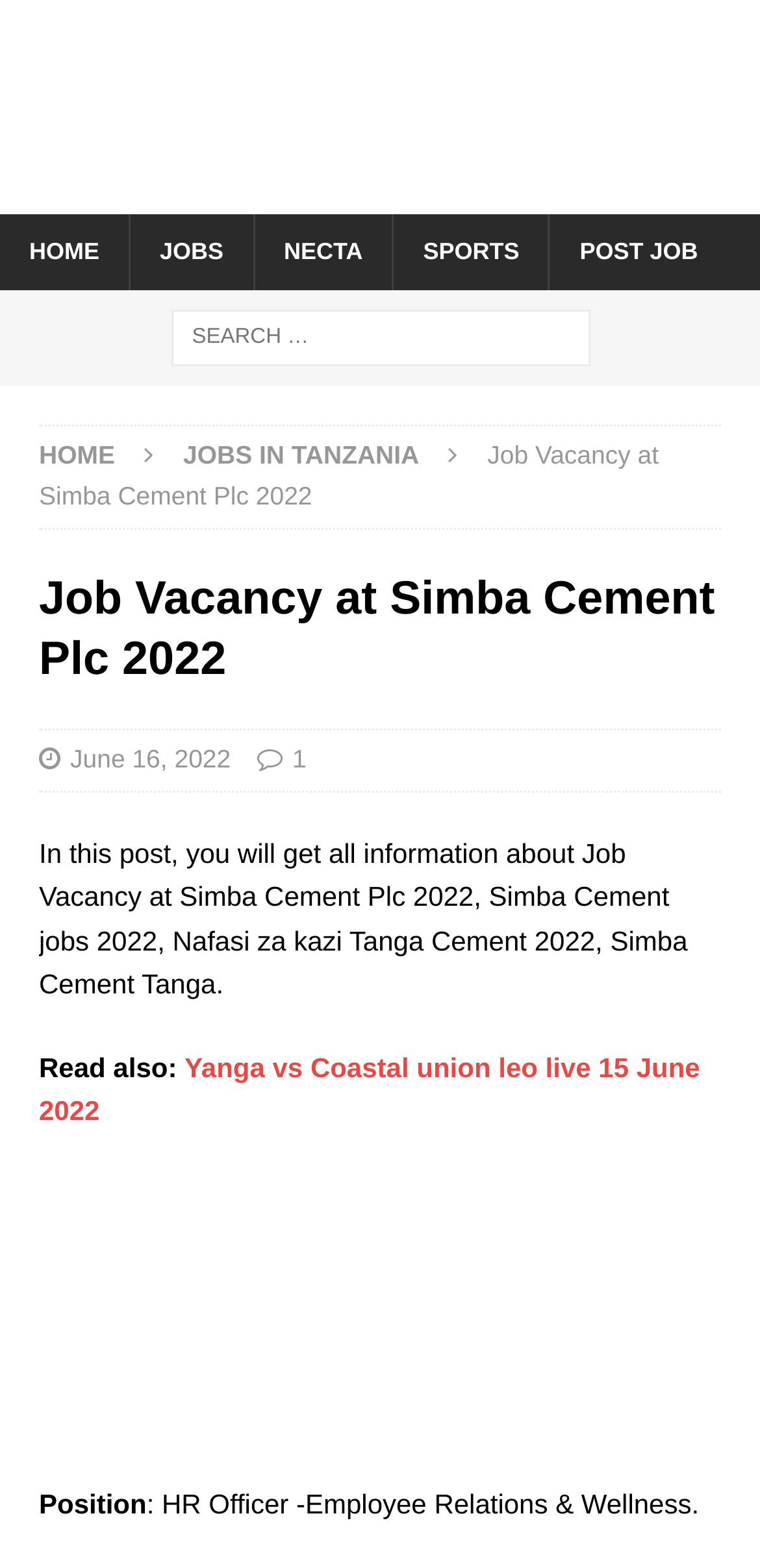Please give a short response to the question using one word or a phrase:
How many links are there in the top navigation menu?

5